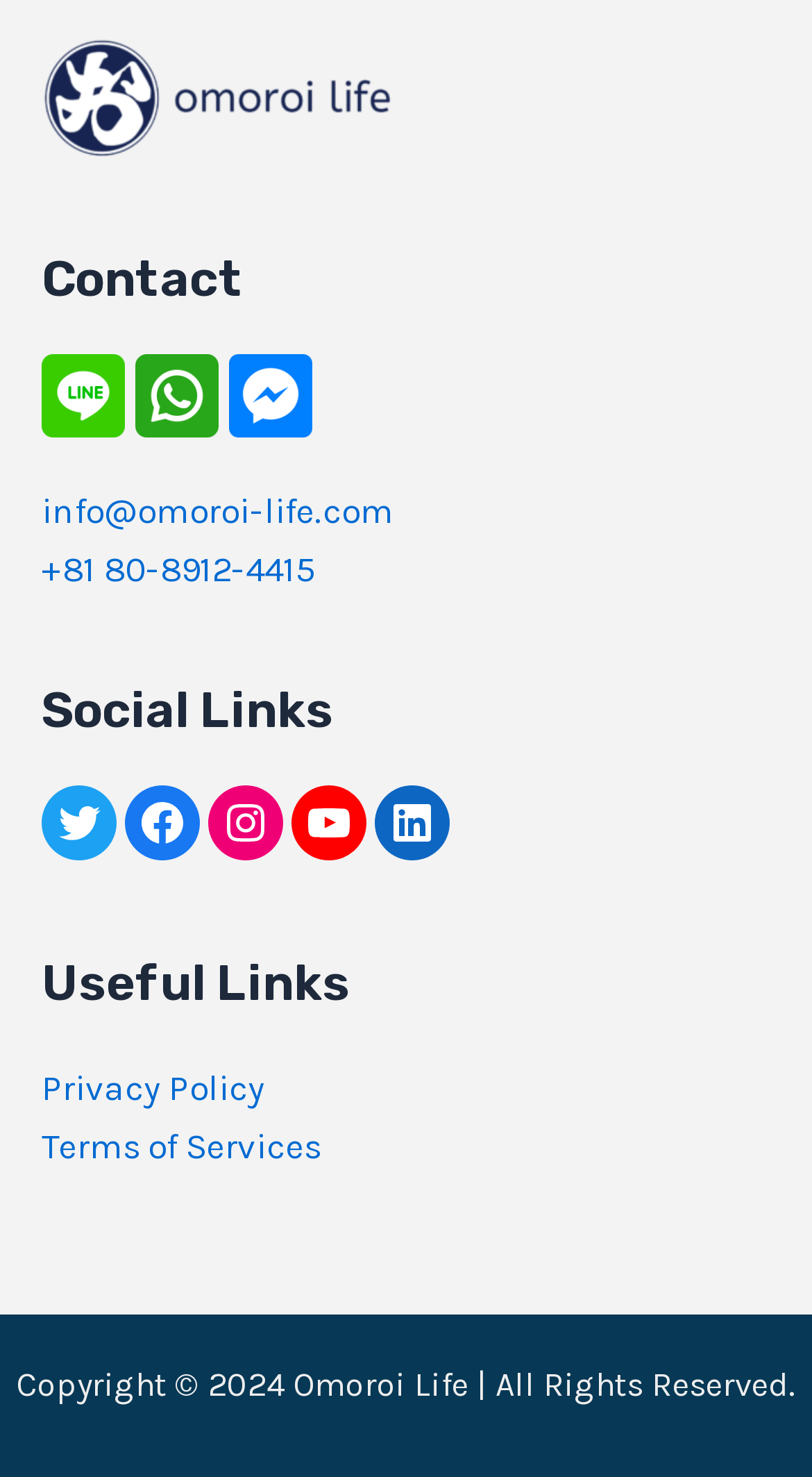Refer to the screenshot and answer the following question in detail:
What is the email address for contact?

I found the email address 'info@omoroi-life.com' under the 'Contact' heading in the footer section of the webpage.